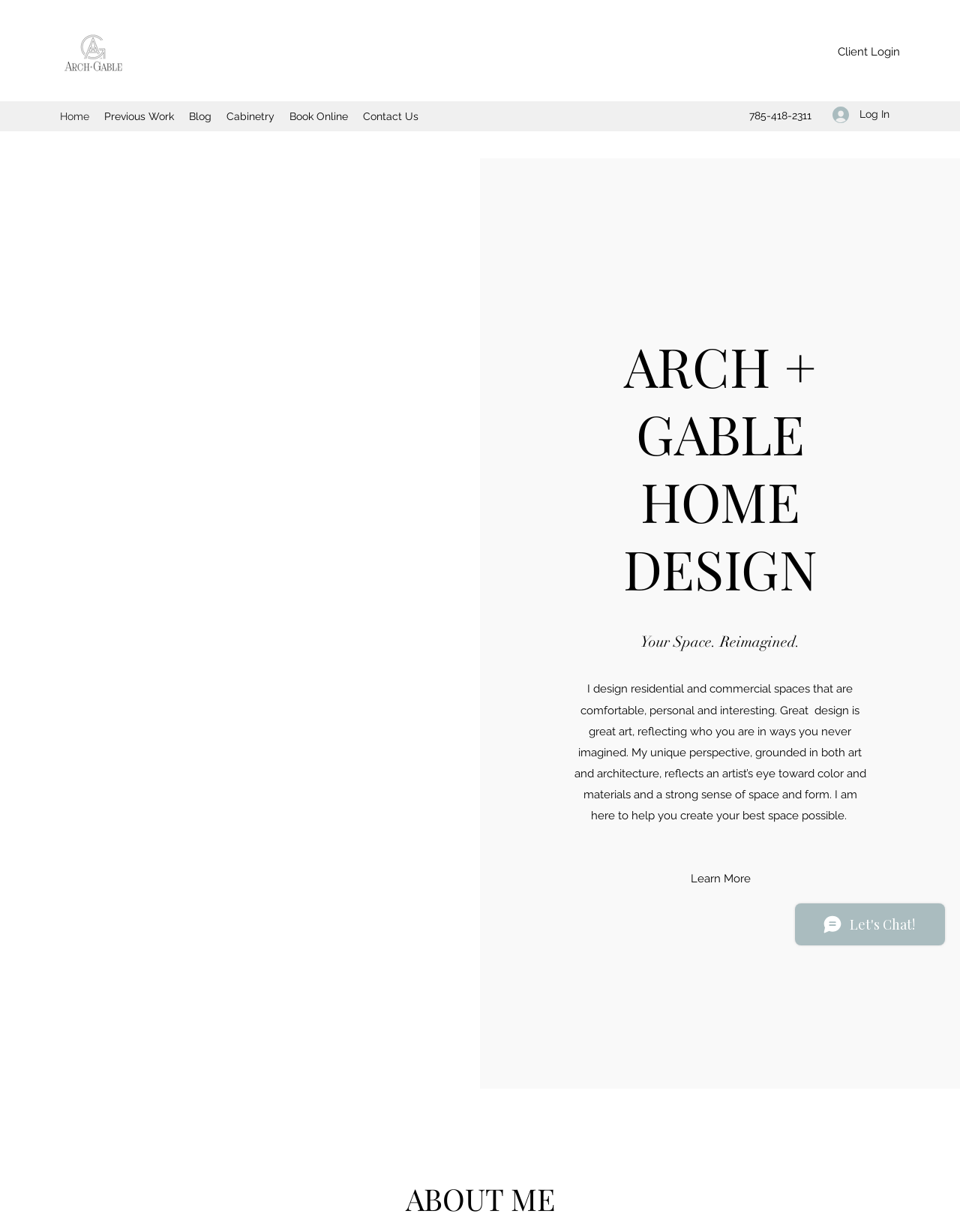Using the provided element description: "Home", determine the bounding box coordinates of the corresponding UI element in the screenshot.

[0.055, 0.085, 0.101, 0.104]